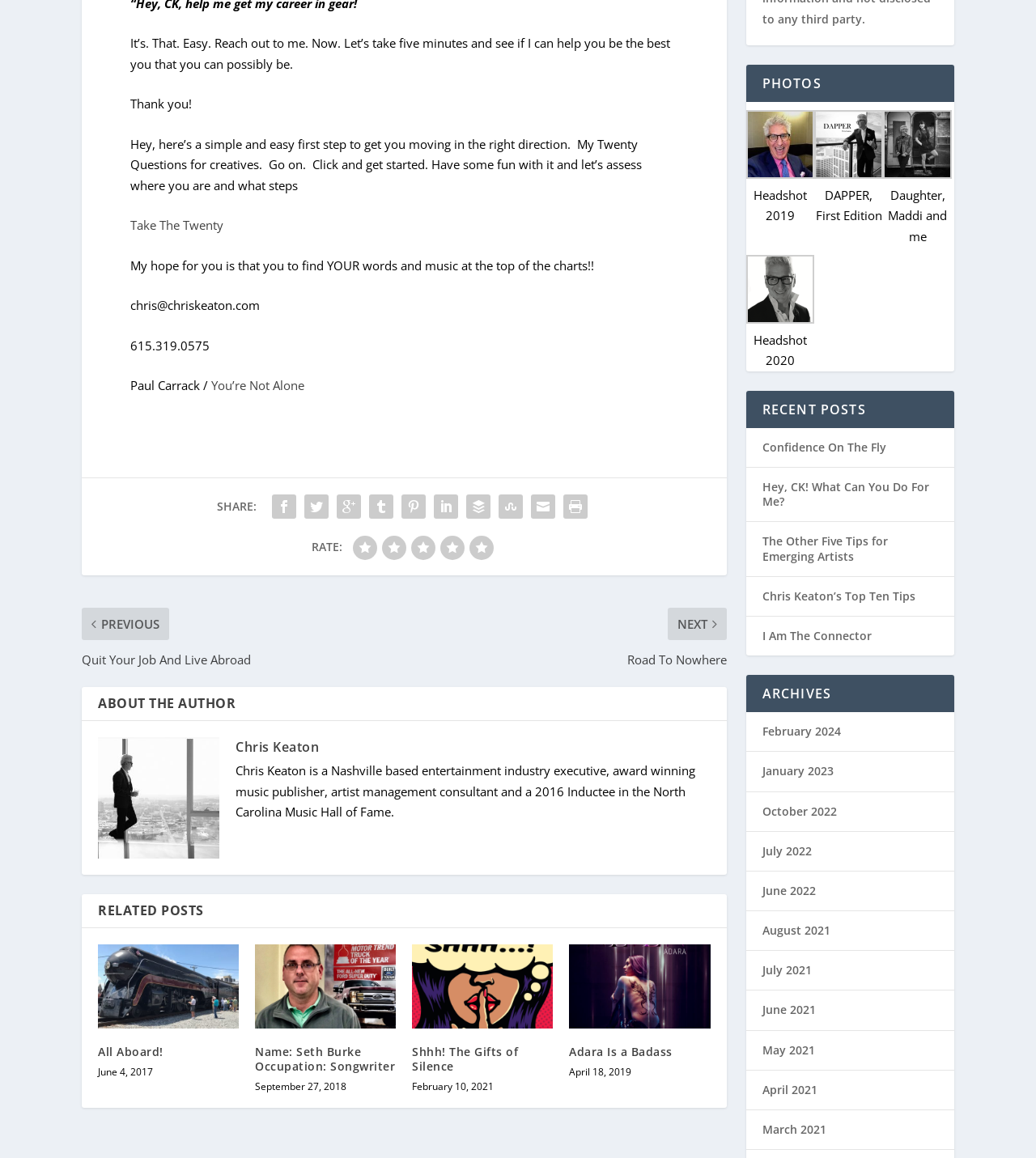What is the author's occupation?
Based on the screenshot, provide a one-word or short-phrase response.

Entertainment industry executive